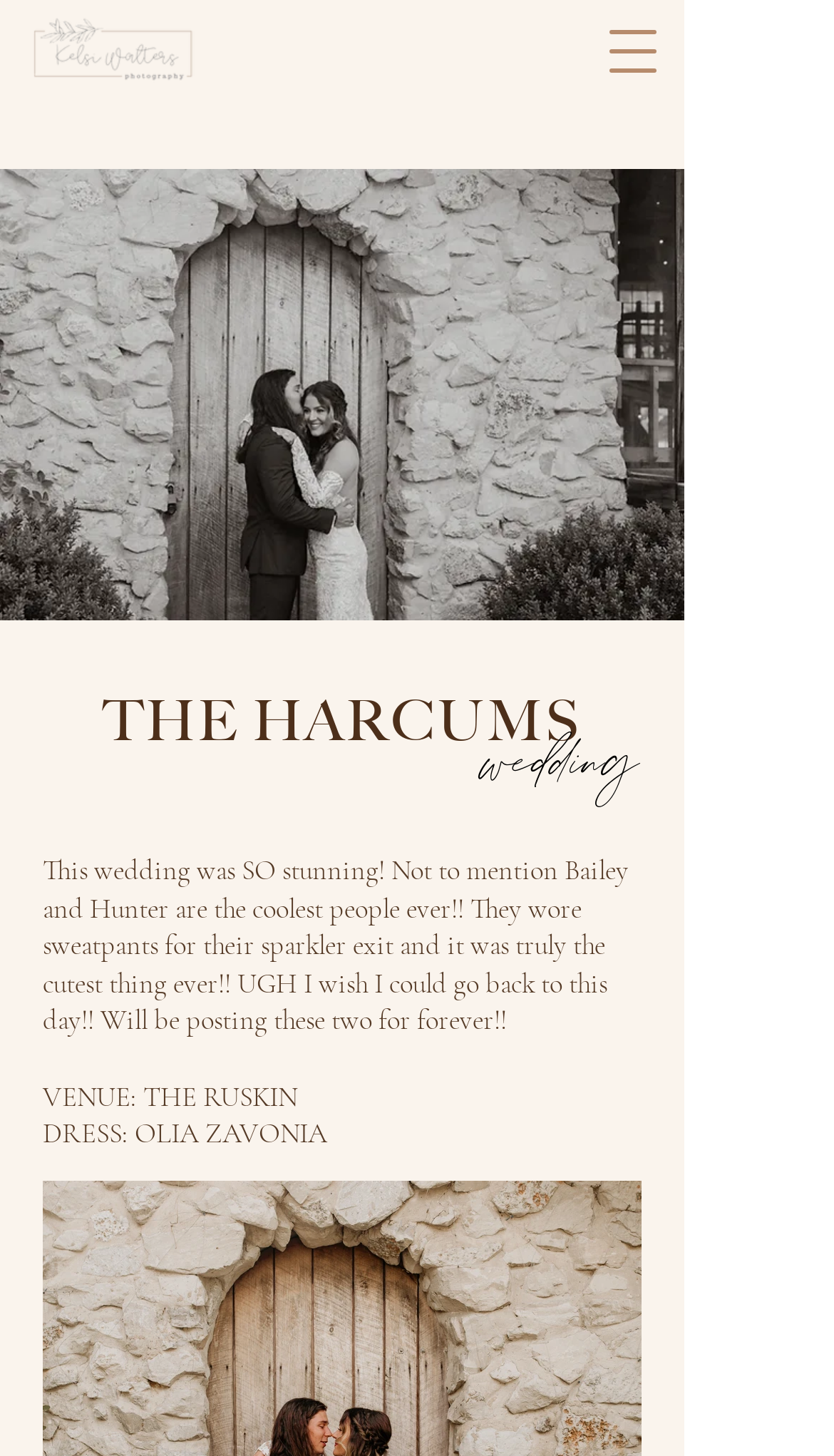What is the dress designer's name?
Using the image, provide a concise answer in one word or a short phrase.

OLIA ZAVONIA